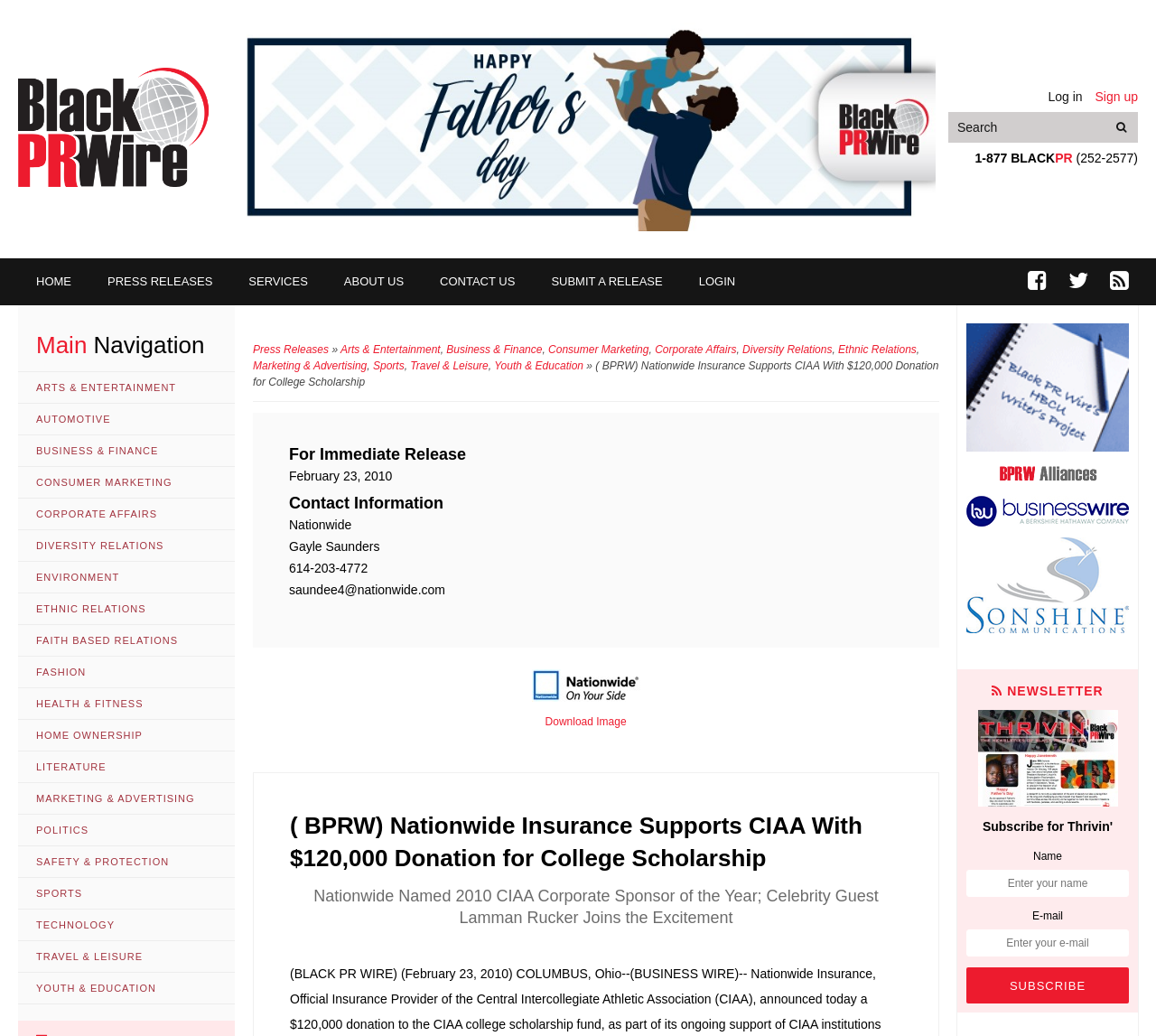Identify the bounding box coordinates of the specific part of the webpage to click to complete this instruction: "submit a release".

[0.461, 0.249, 0.589, 0.295]